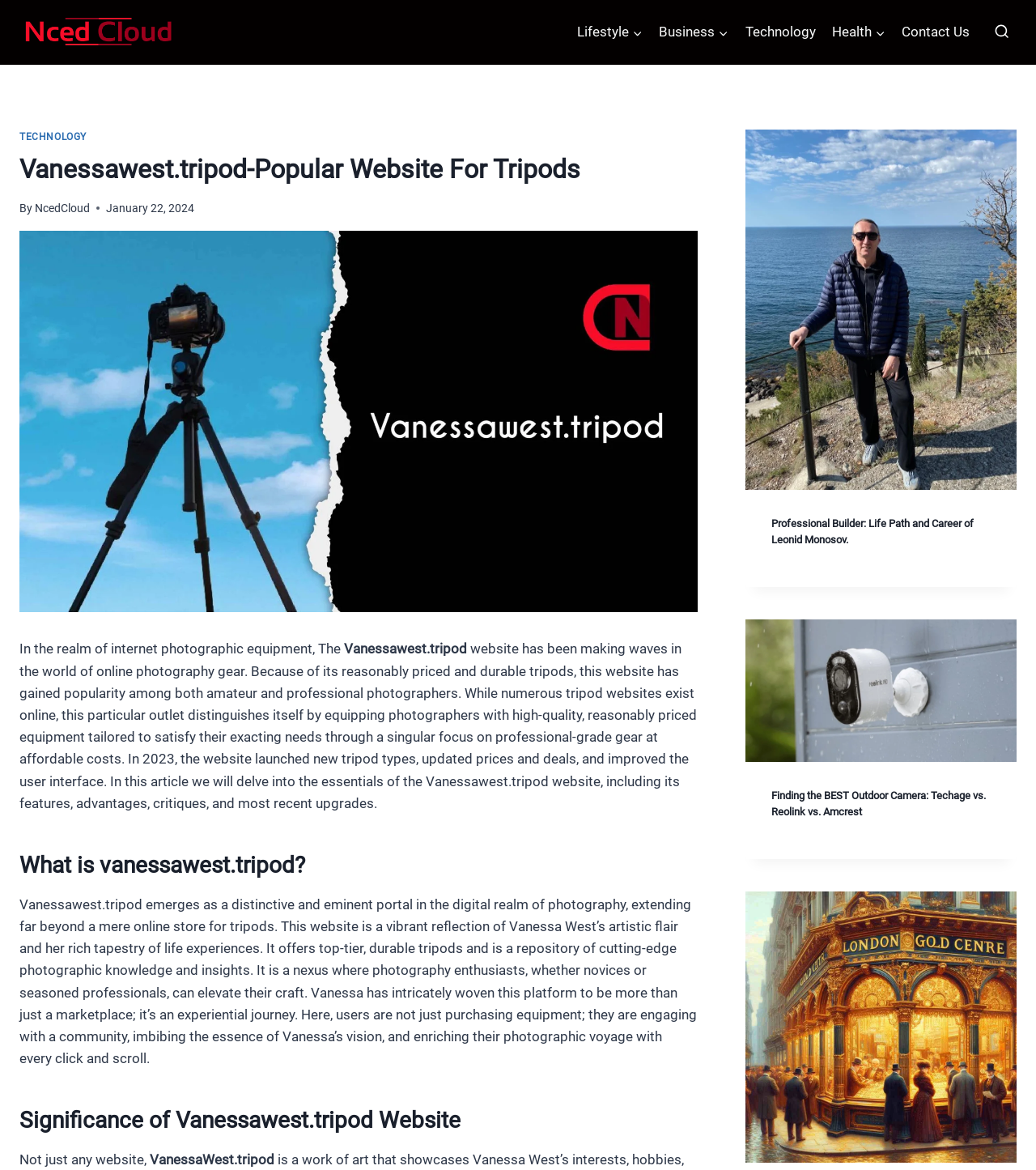From the webpage screenshot, predict the bounding box coordinates (top-left x, top-left y, bottom-right x, bottom-right y) for the UI element described here: alt="Nced Cloud"

[0.019, 0.009, 0.173, 0.046]